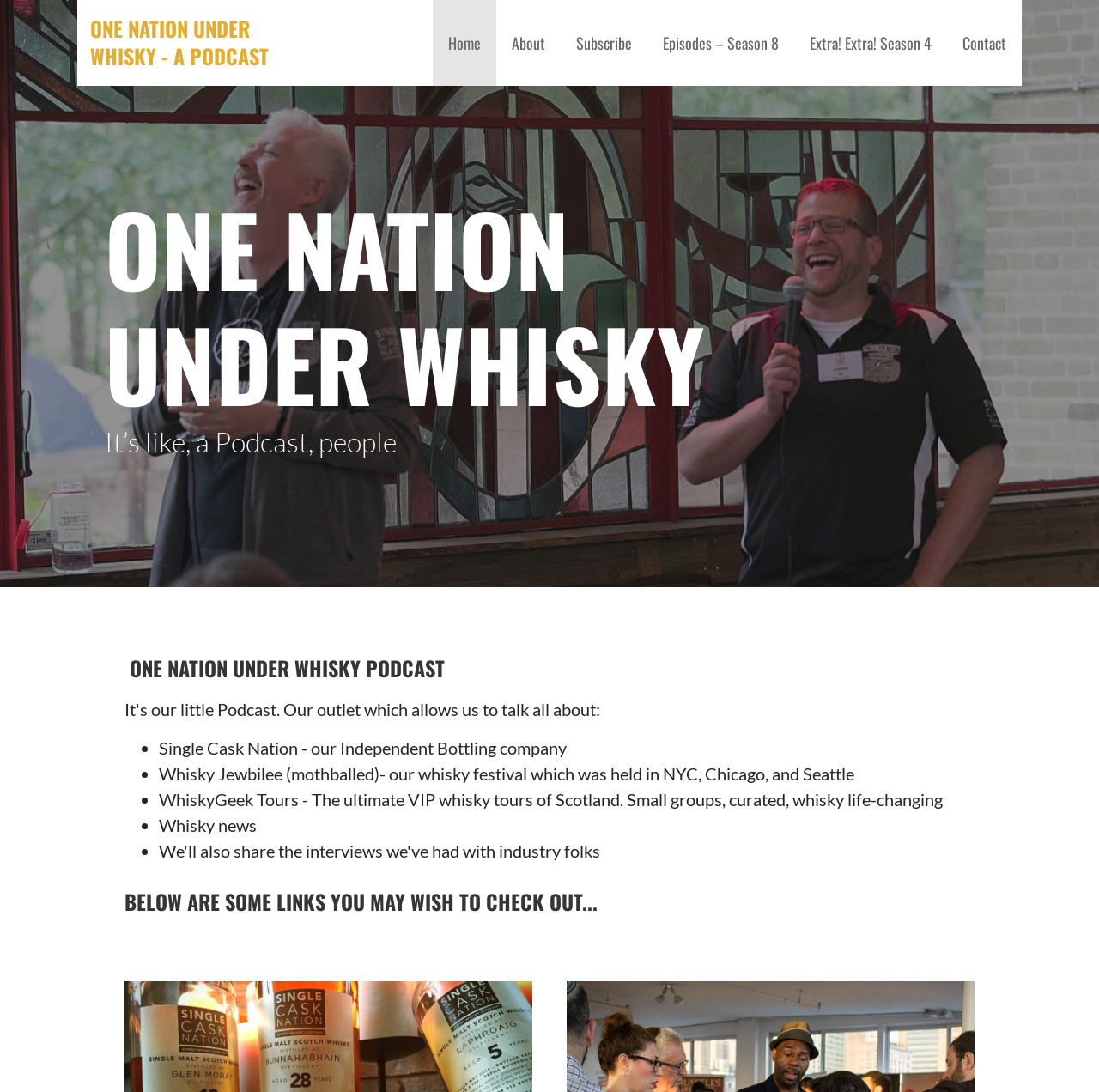Create a detailed summary of all the visual and textual information on the webpage.

The webpage is dedicated to the podcast "One Nation Under Whisky" and features a prominent heading with the podcast's name at the top. Below the heading, there are several links to different sections of the website, including "Home", "About", "Subscribe", "Episodes - Season 8", "Extra! Extra! Season 4", and "Contact", which are aligned horizontally across the top of the page.

Below these links, there is a complementary section that takes up most of the page. This section features a heading with the podcast's name again, followed by a brief description of the podcast, "It's like, a Podcast, people". 

Underneath the description, there is a list of four items, each marked with a bullet point, that describe the podcast's focus areas: Single Cask Nation, Whisky Jewbilee, WhiskyGeek Tours, and whisky news. 

Further down the page, there is another heading that reads "BELOW ARE SOME LINKS YOU MAY WISH TO CHECK OUT...", but it does not appear to be followed by any additional links.